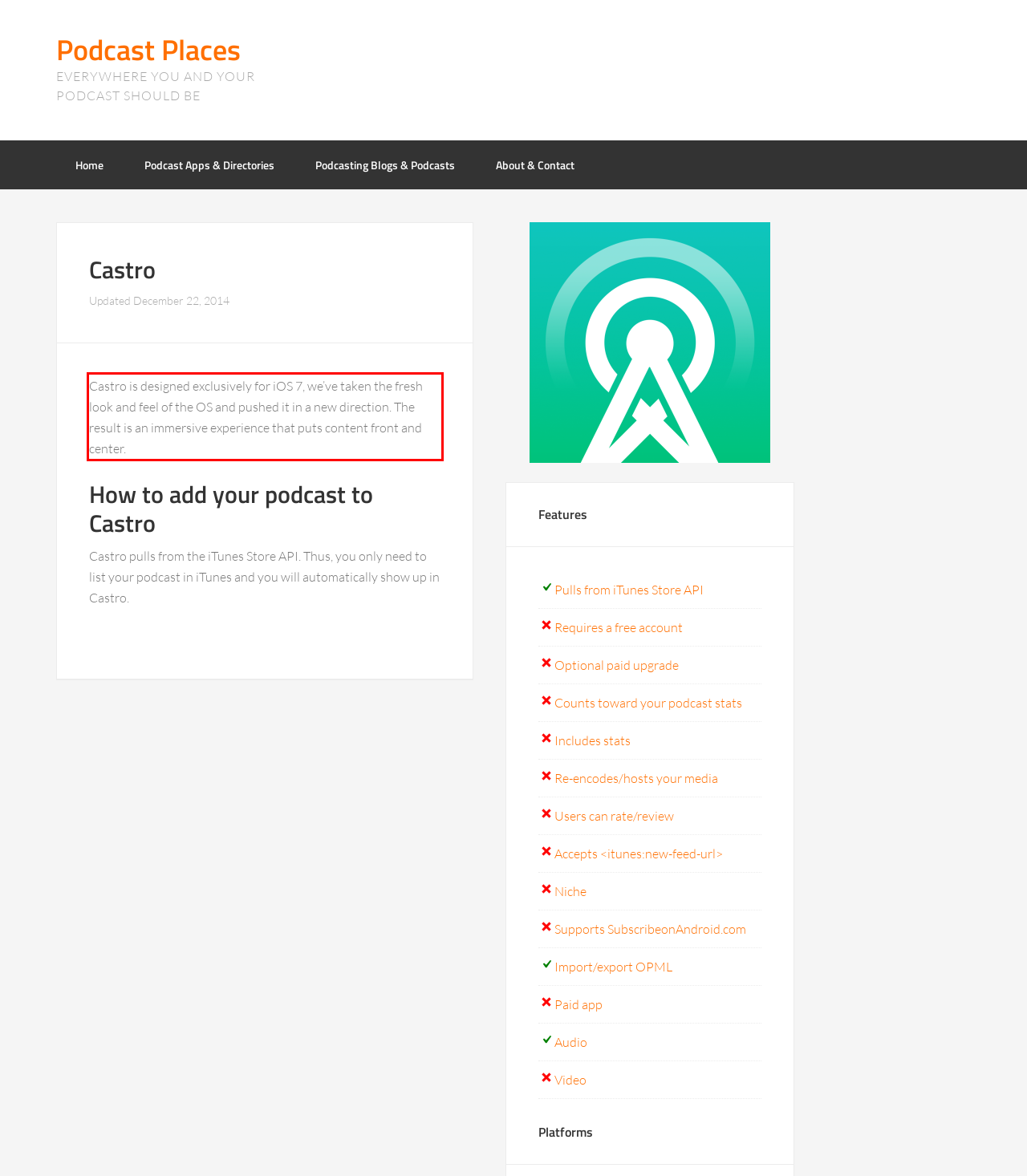In the screenshot of the webpage, find the red bounding box and perform OCR to obtain the text content restricted within this red bounding box.

Castro is designed exclusively for iOS 7, we’ve taken the fresh look and feel of the OS and pushed it in a new direction. The result is an immersive experience that puts content front and center.